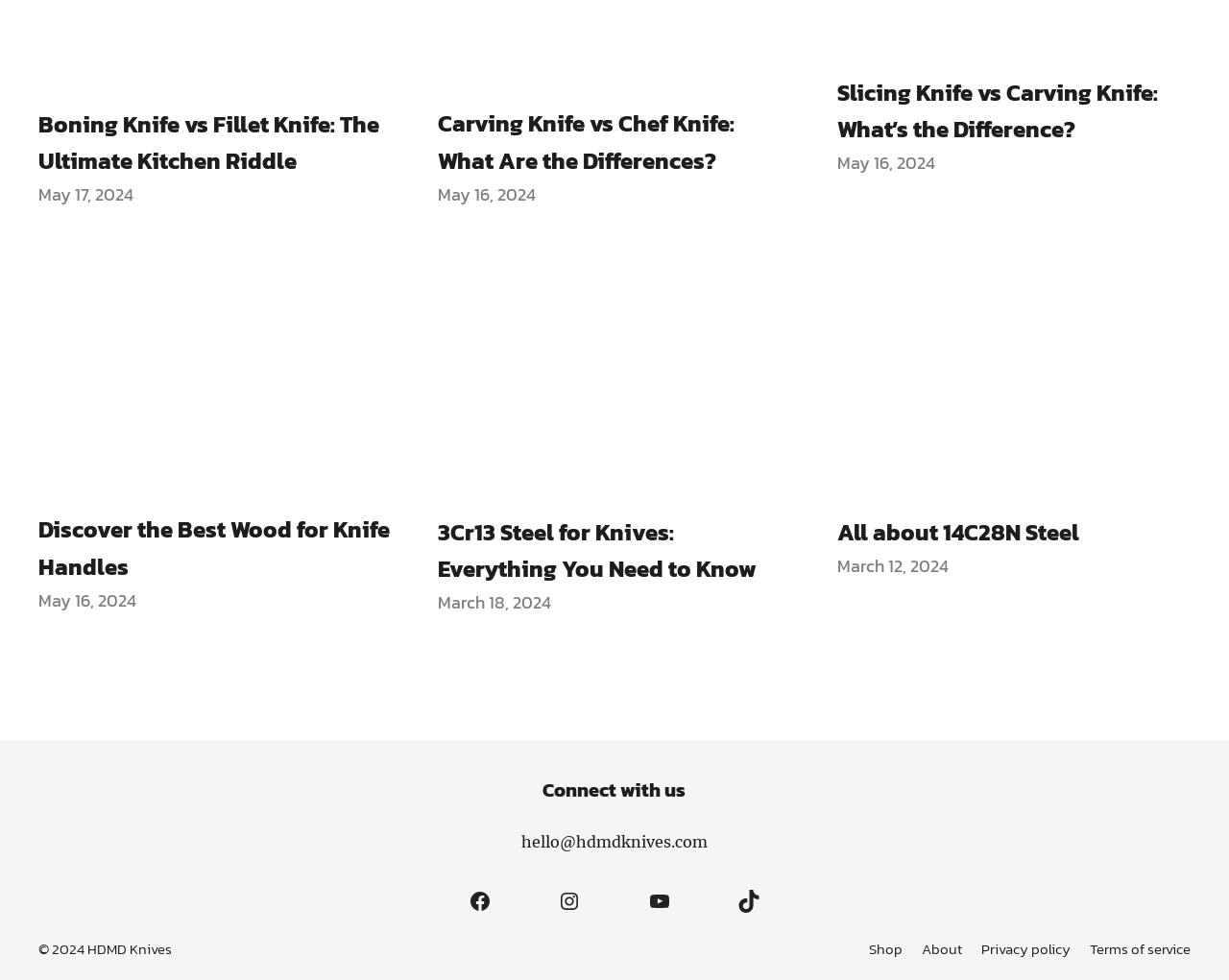Find the bounding box coordinates of the element's region that should be clicked in order to follow the given instruction: "Contact us via hello@hdmdknives.com". The coordinates should consist of four float numbers between 0 and 1, i.e., [left, top, right, bottom].

[0.424, 0.849, 0.576, 0.869]